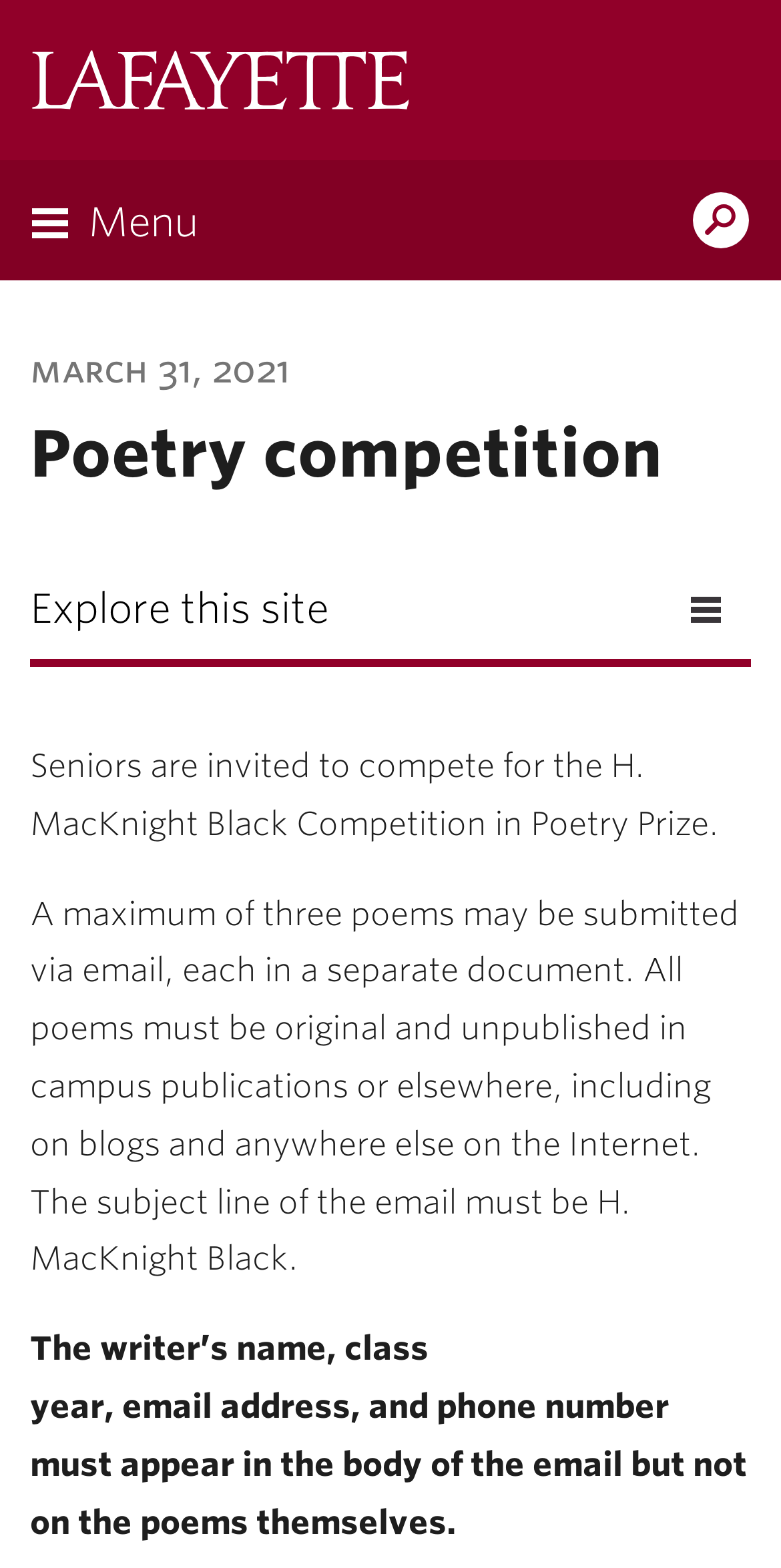Identify and provide the bounding box for the element described by: "Explore this site".

[0.038, 0.356, 0.962, 0.42]